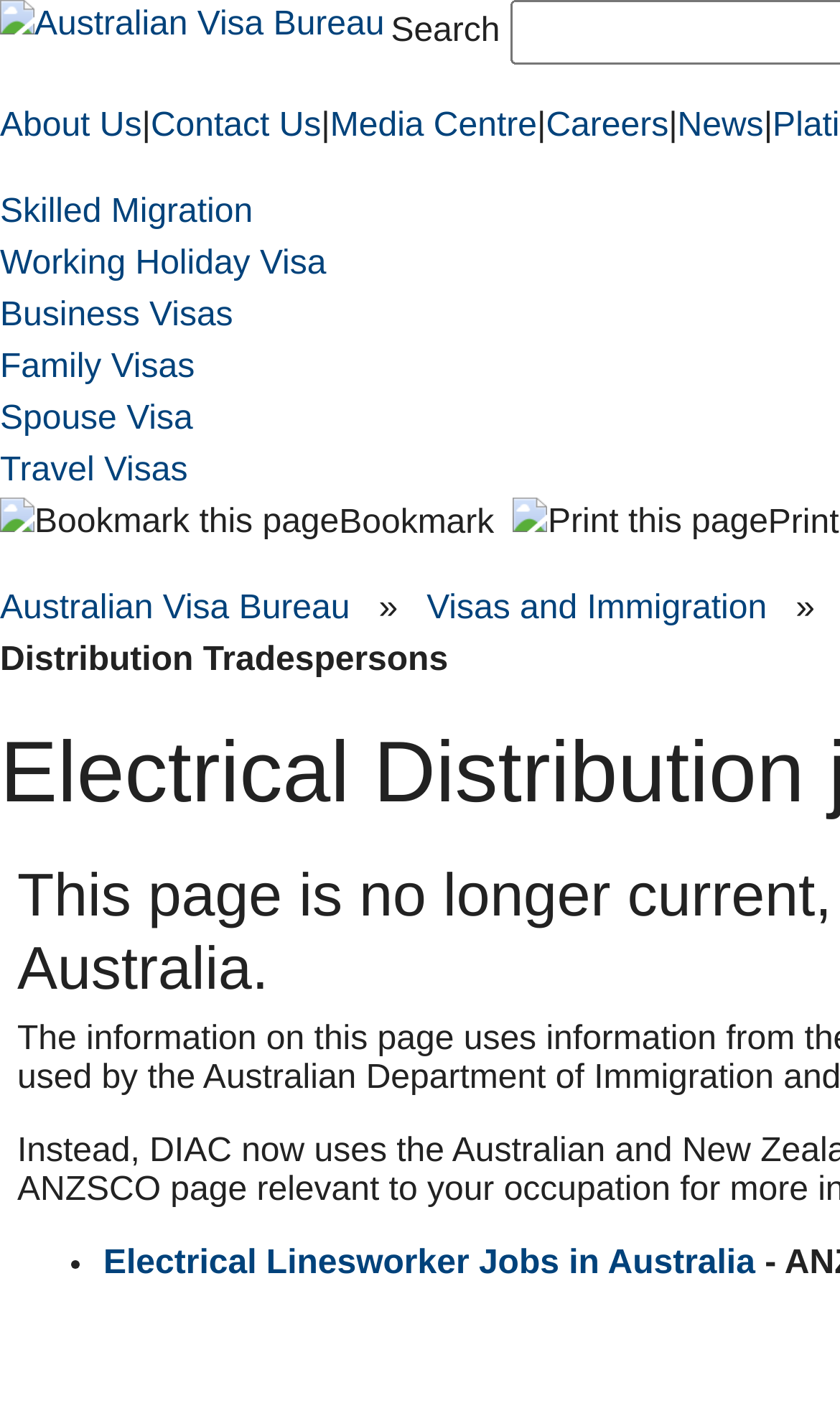Answer the question in a single word or phrase:
What is the name of the organization on the top left?

Australian Visa Bureau